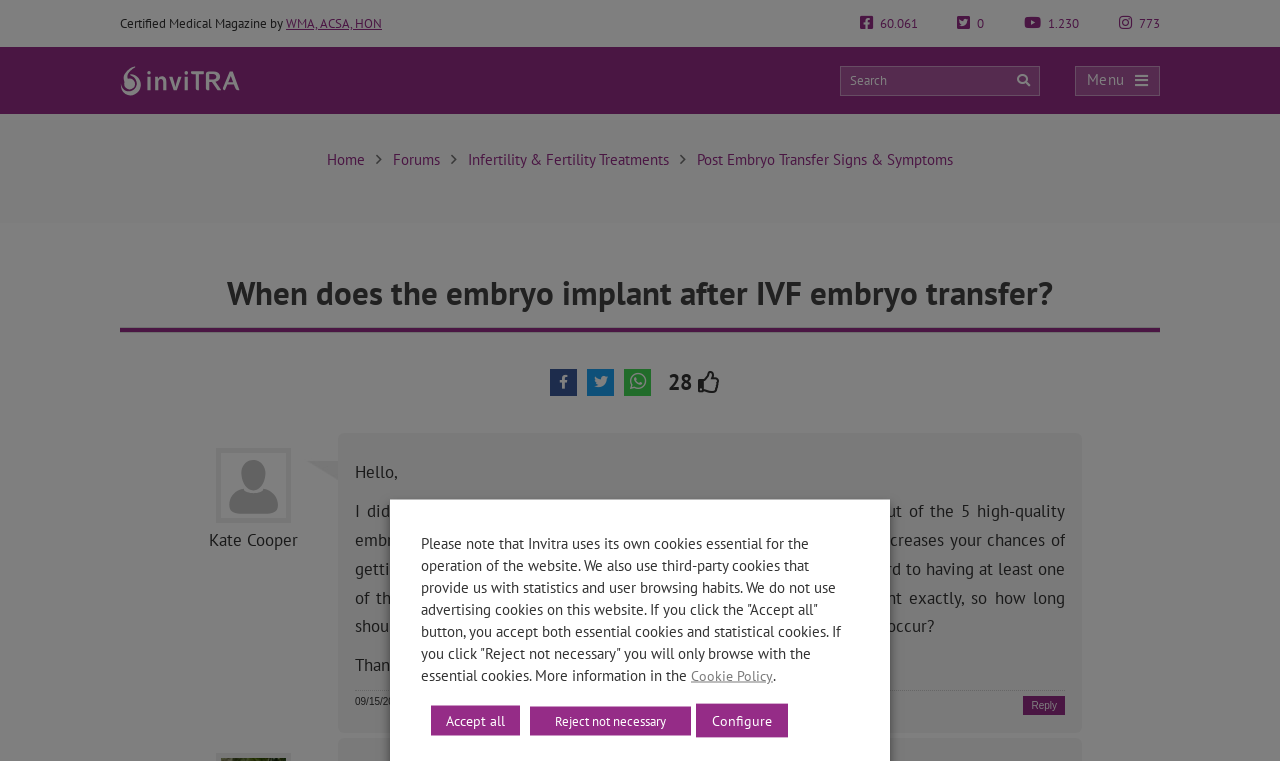Indicate the bounding box coordinates of the element that must be clicked to execute the instruction: "Go to the home page". The coordinates should be given as four float numbers between 0 and 1, i.e., [left, top, right, bottom].

[0.255, 0.197, 0.285, 0.222]